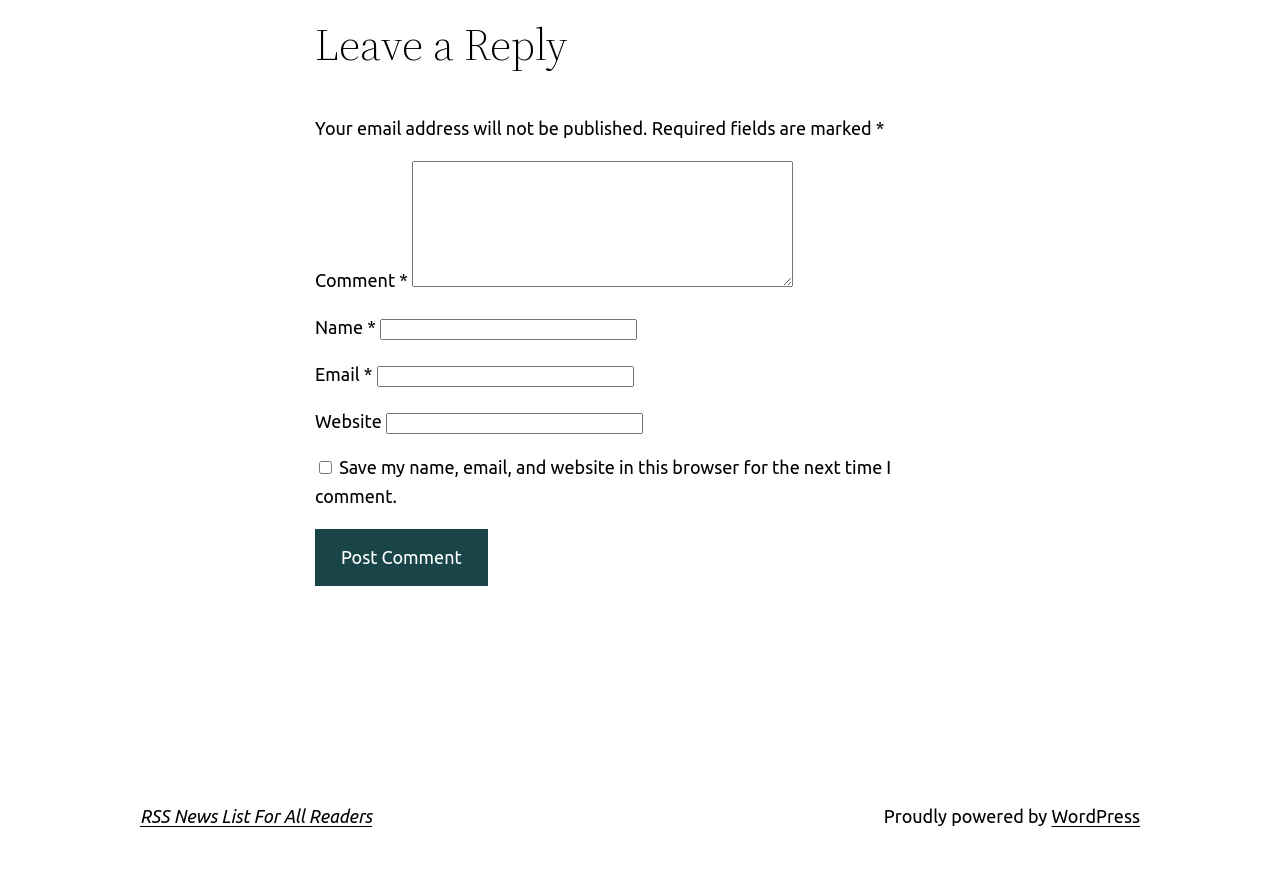What is the purpose of the checkbox?
Based on the screenshot, answer the question with a single word or phrase.

Save user data